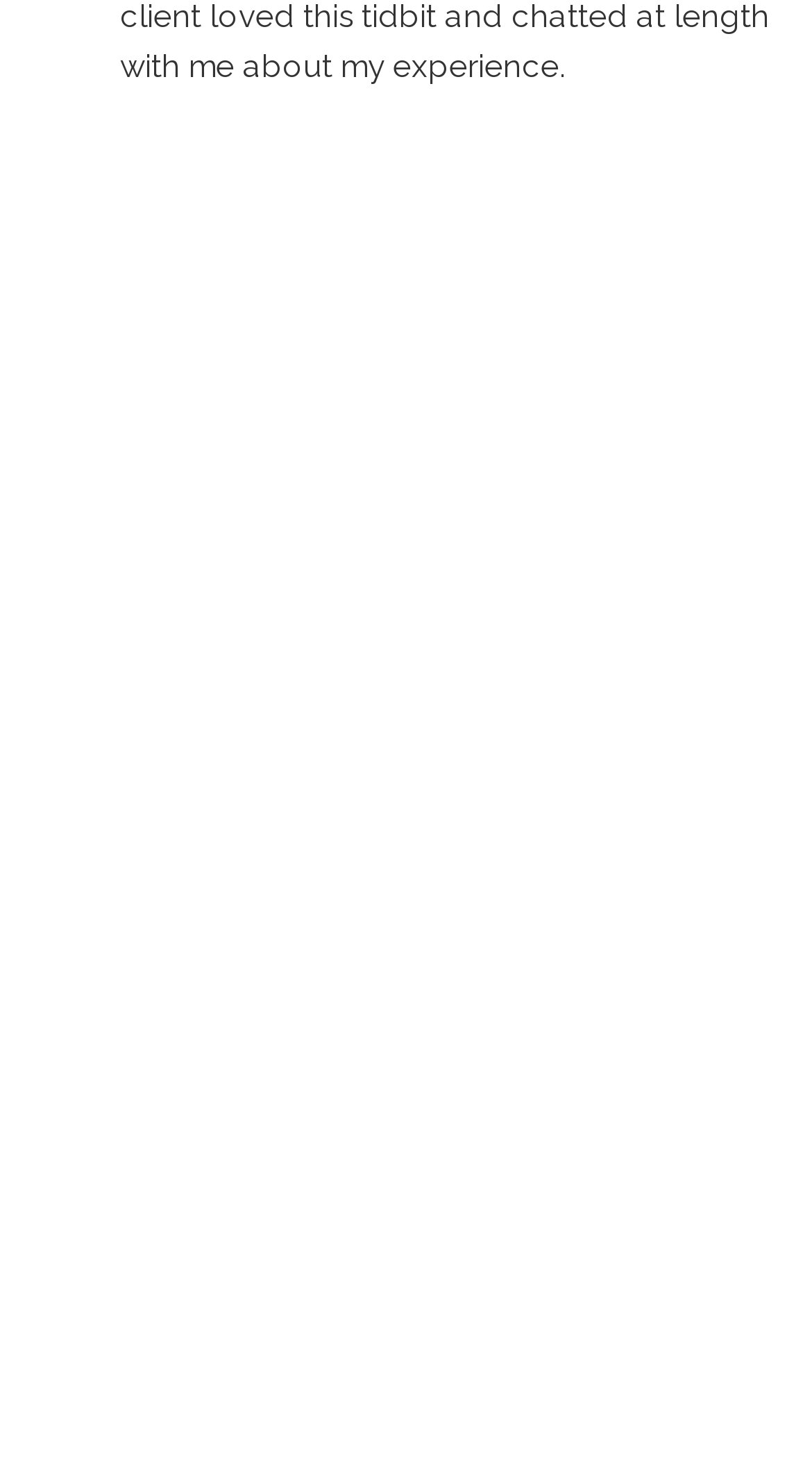Identify the bounding box coordinates for the element you need to click to achieve the following task: "click link 0210-DSCRamPromaster-0030-2". Provide the bounding box coordinates as four float numbers between 0 and 1, in the form [left, top, right, bottom].

[0.513, 0.091, 0.968, 0.279]